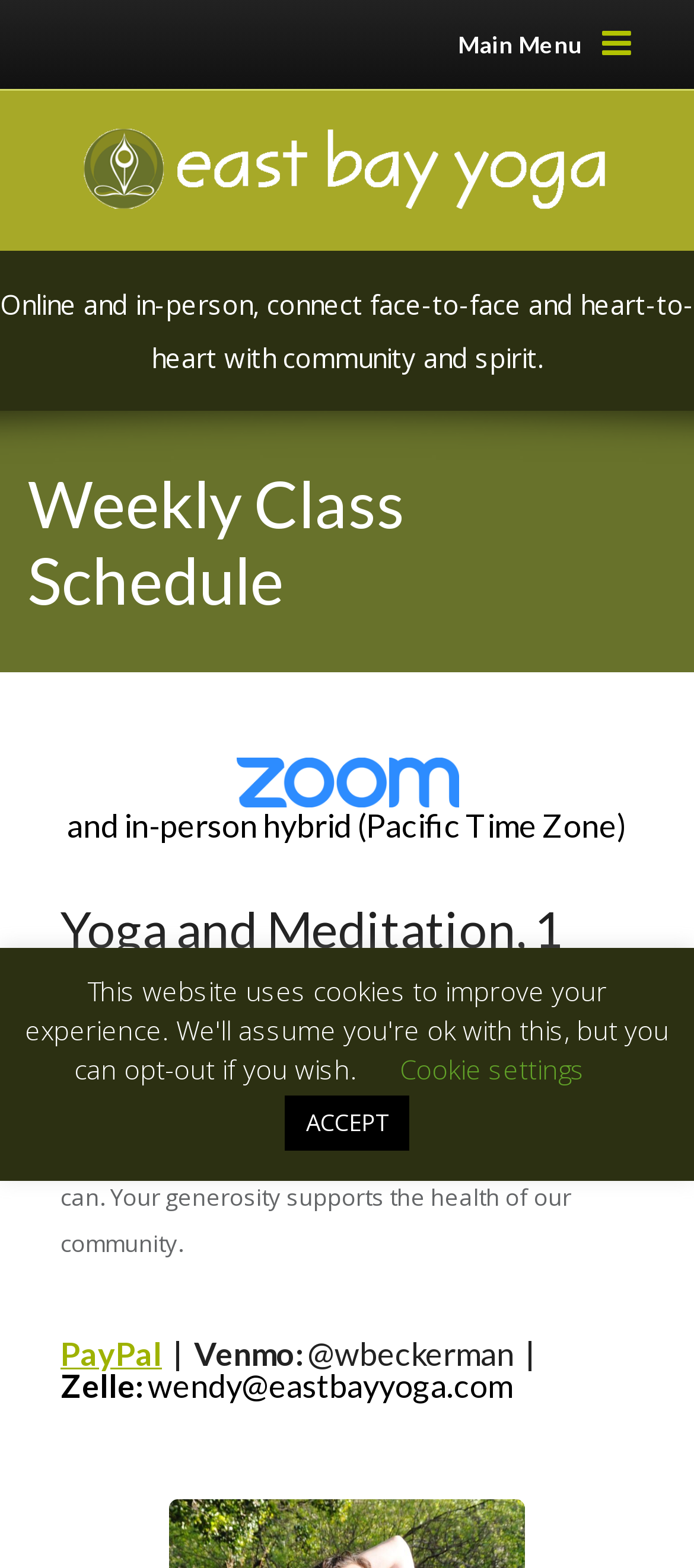From the webpage screenshot, identify the region described by alt="East Bay Yoga Logo". Provide the bounding box coordinates as (top-left x, top-left y, bottom-right x, bottom-right y), with each value being a floating point number between 0 and 1.

[0.0, 0.081, 1.0, 0.137]